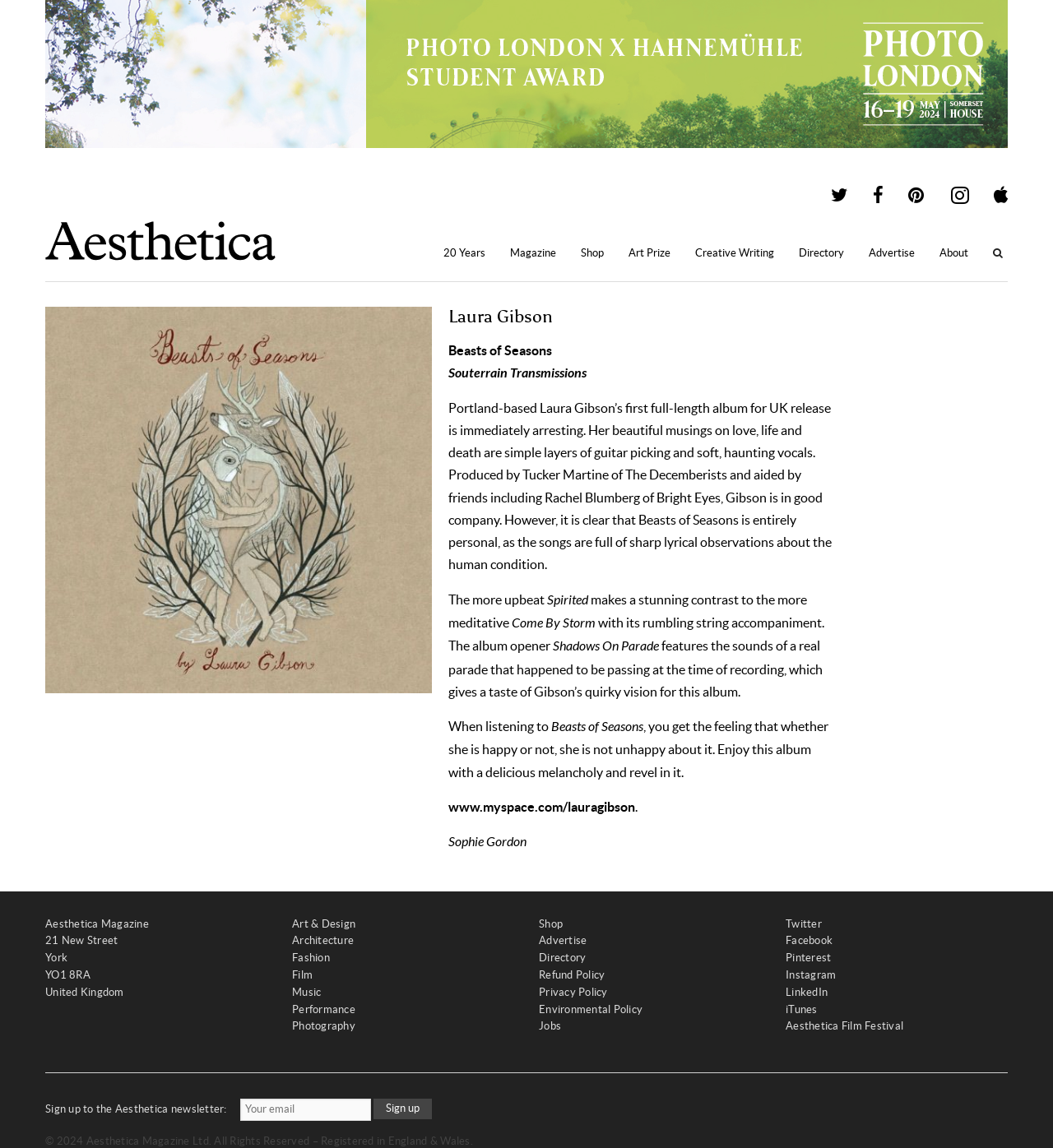Use a single word or phrase to answer the following:
How many social media links are available?

6